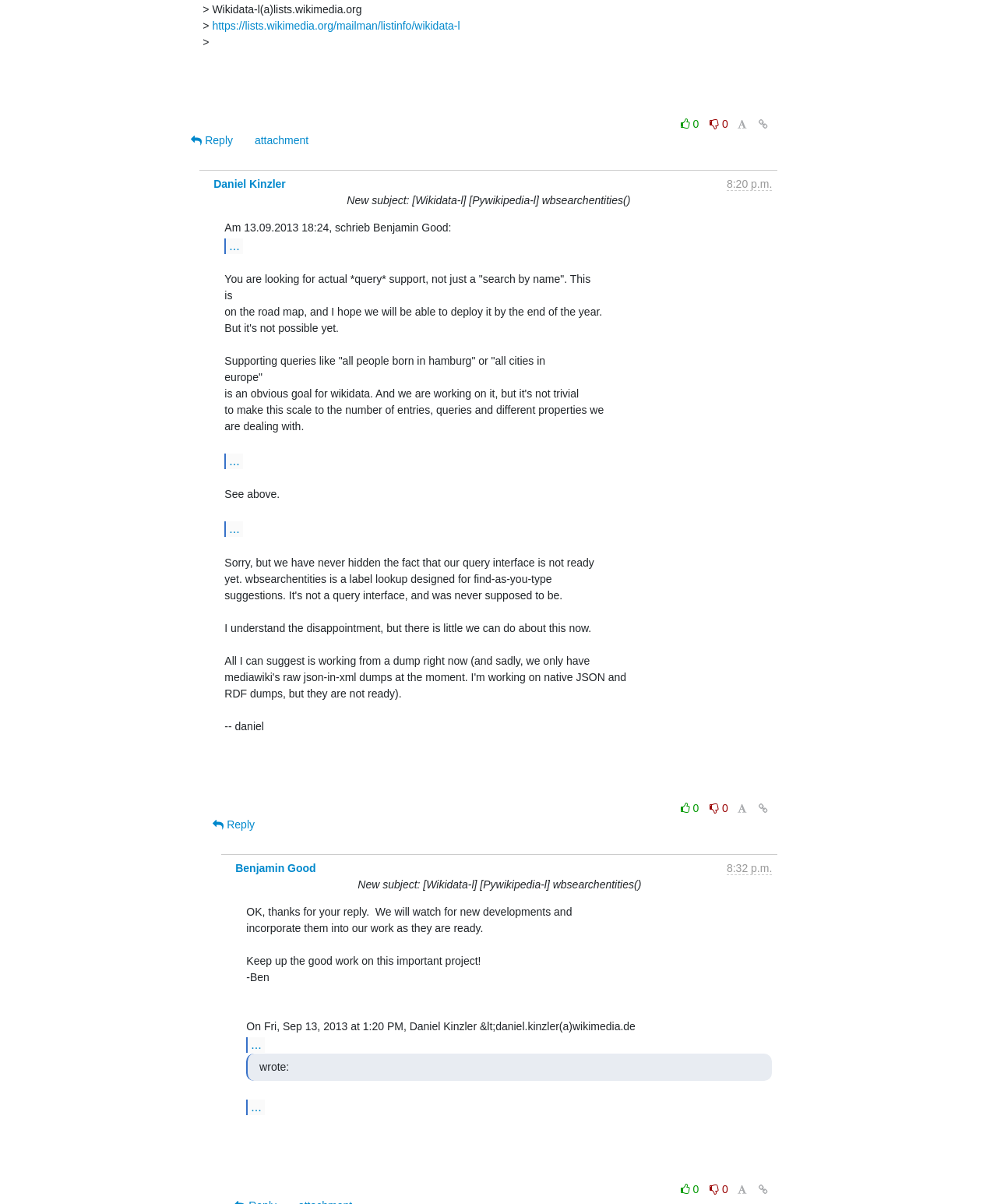What is the time mentioned in the email?
Observe the image and answer the question with a one-word or short phrase response.

8:20 p.m.